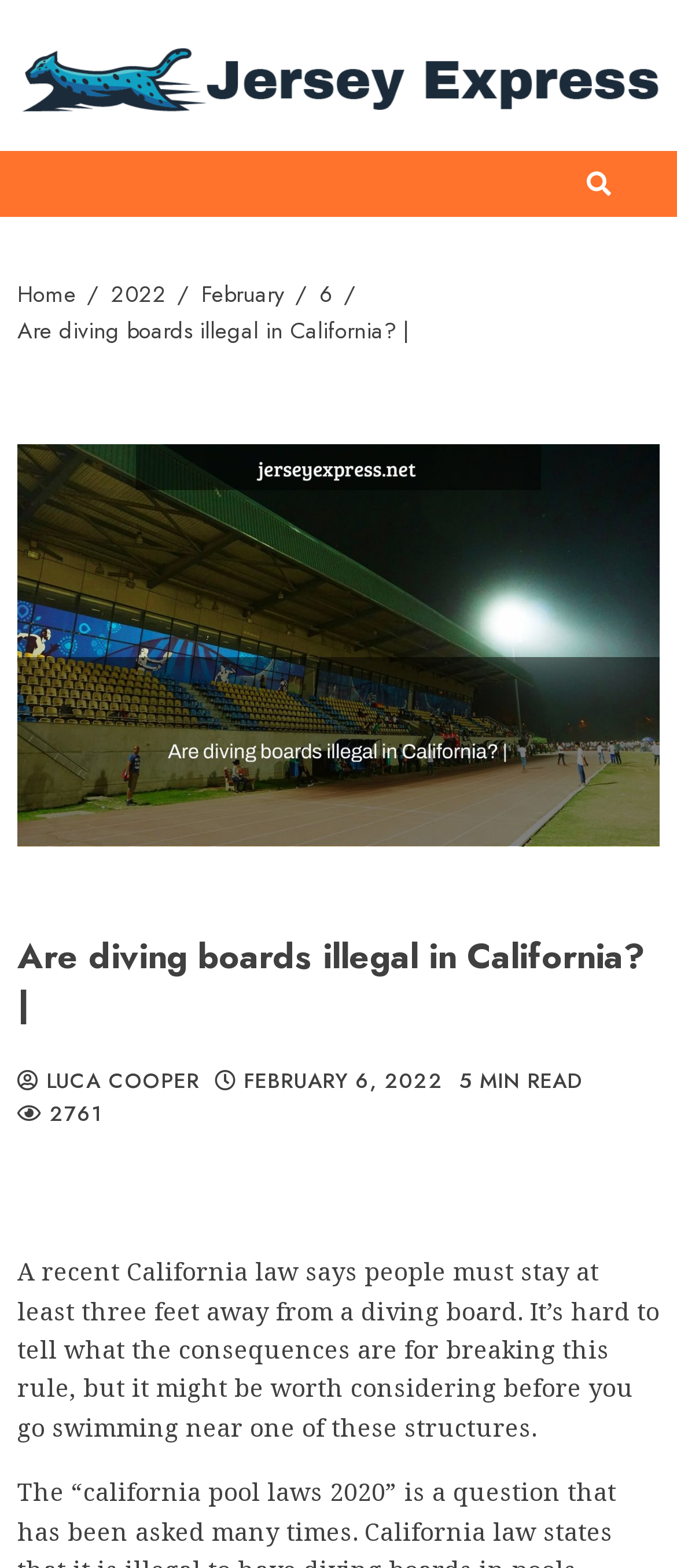Please mark the bounding box coordinates of the area that should be clicked to carry out the instruction: "Read the article by LUCA COOPER".

[0.026, 0.681, 0.294, 0.7]